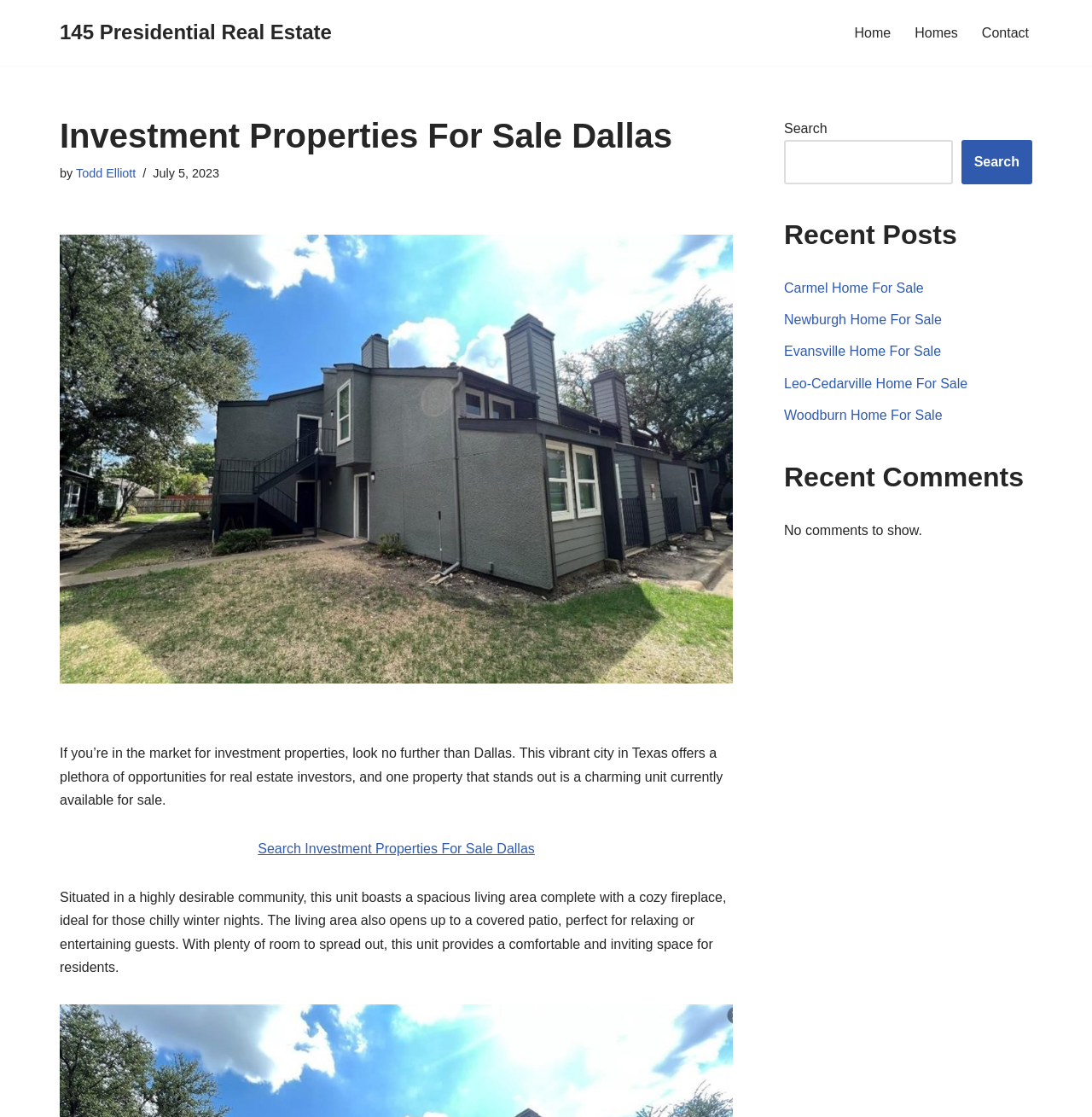Determine the bounding box coordinates of the element that should be clicked to execute the following command: "Visit the Home page".

[0.782, 0.019, 0.816, 0.039]